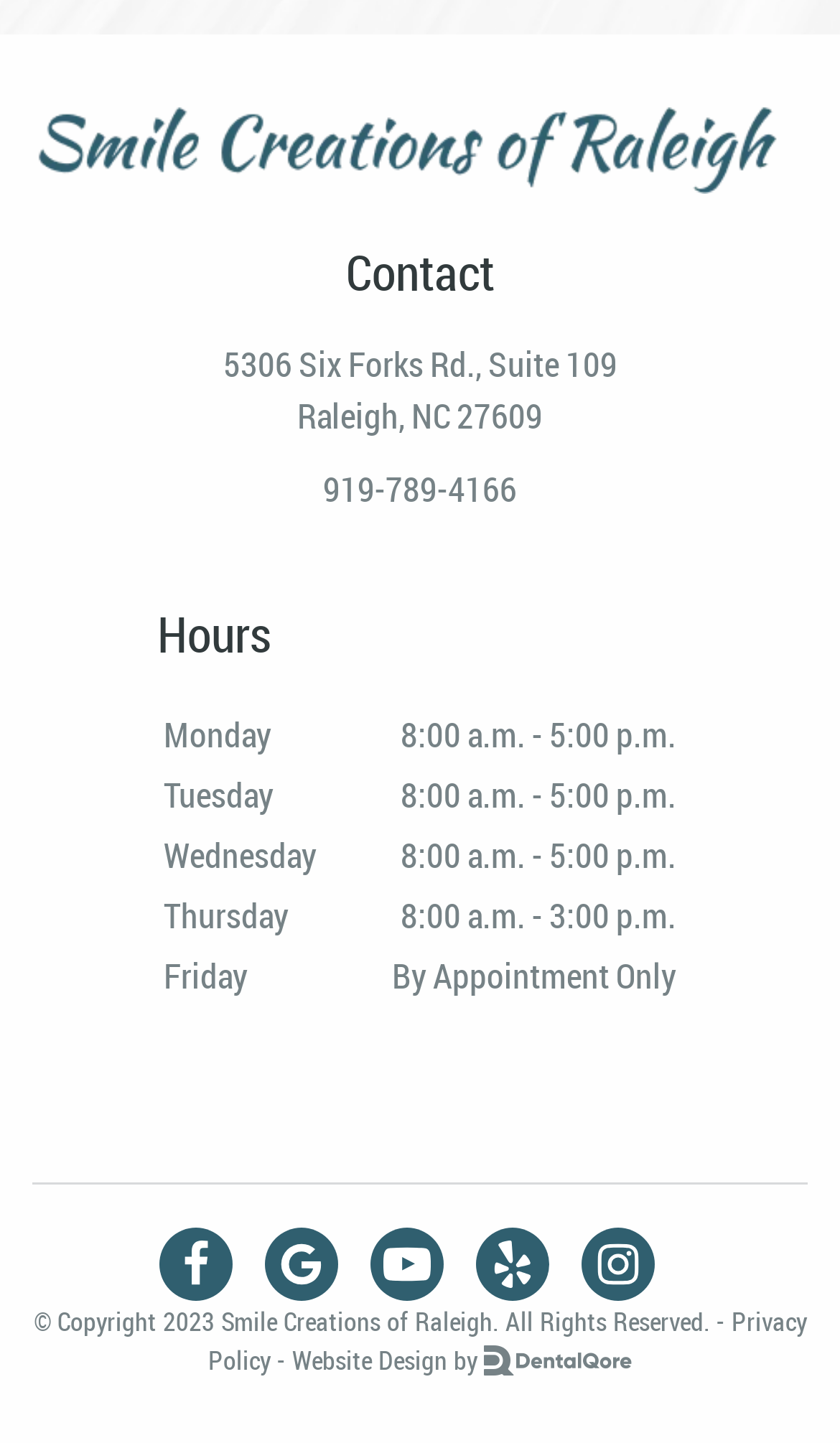Please give a succinct answer using a single word or phrase:
What are the hours of operation on Thursday?

8:00 a.m. - 3:00 p.m.